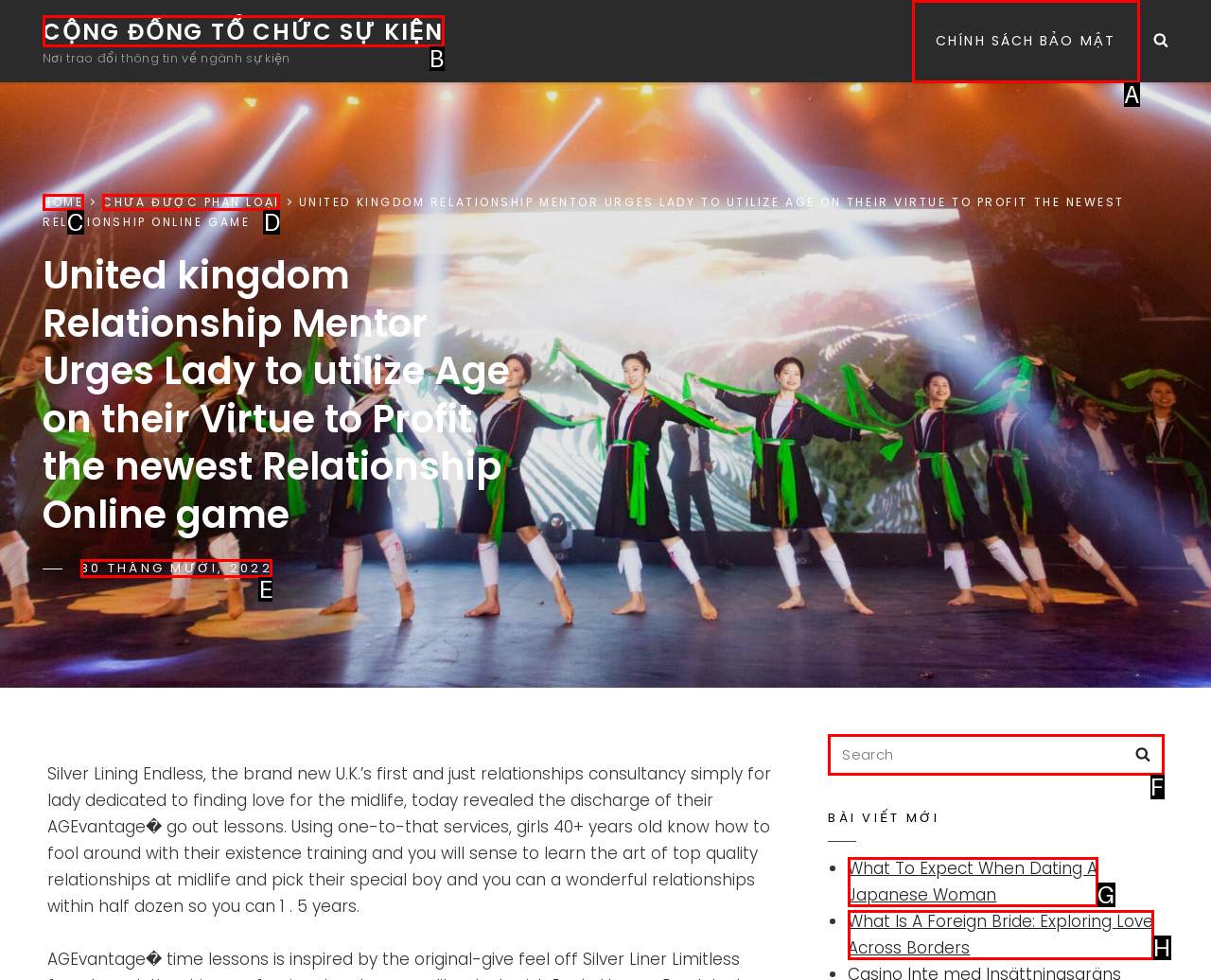From the given options, choose the HTML element that aligns with the description: Chưa được phân loại. Respond with the letter of the selected element.

D